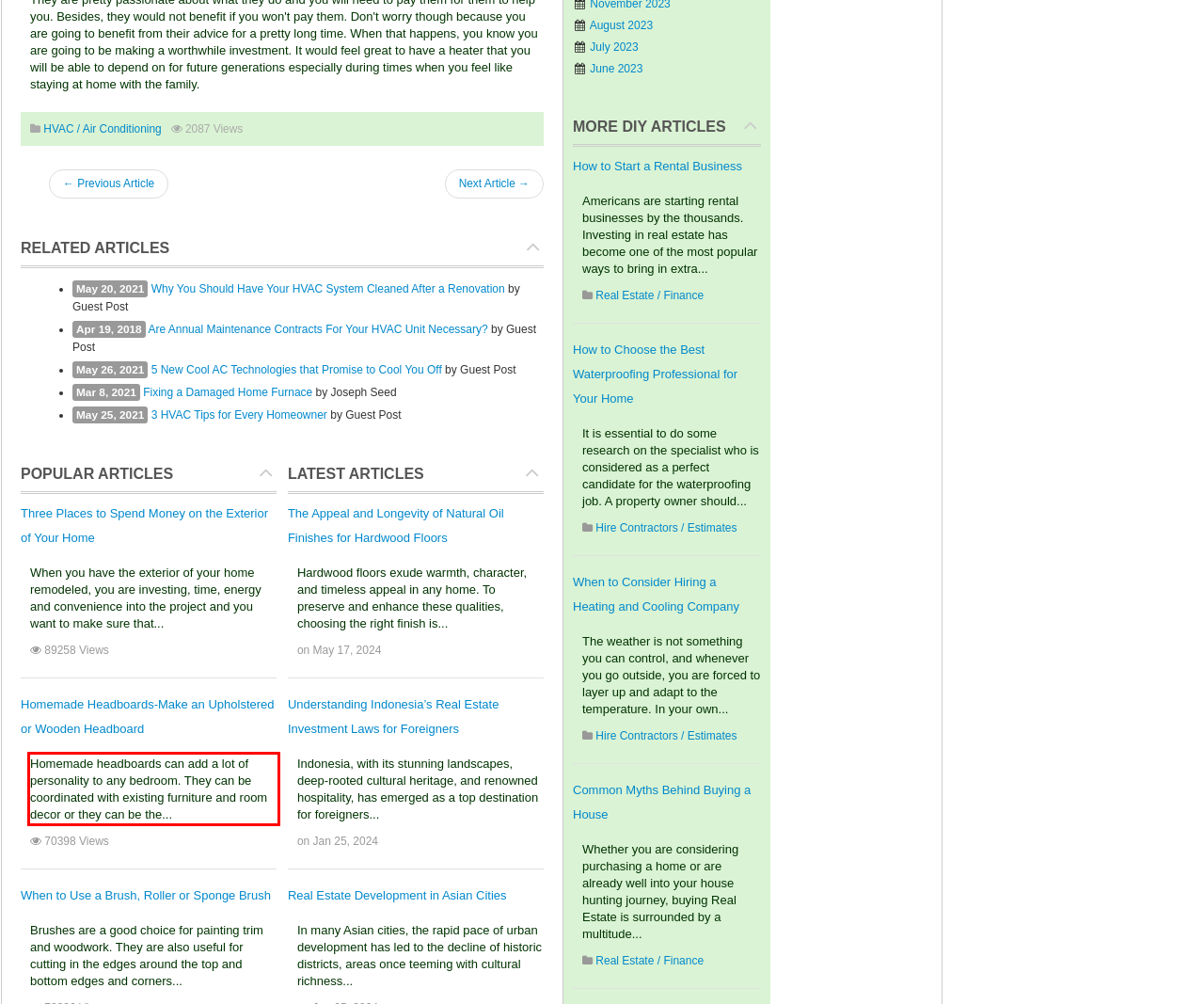You have a screenshot with a red rectangle around a UI element. Recognize and extract the text within this red bounding box using OCR.

Homemade headboards can add a lot of personality to any bedroom. They can be coordinated with existing furniture and room decor or they can be the...